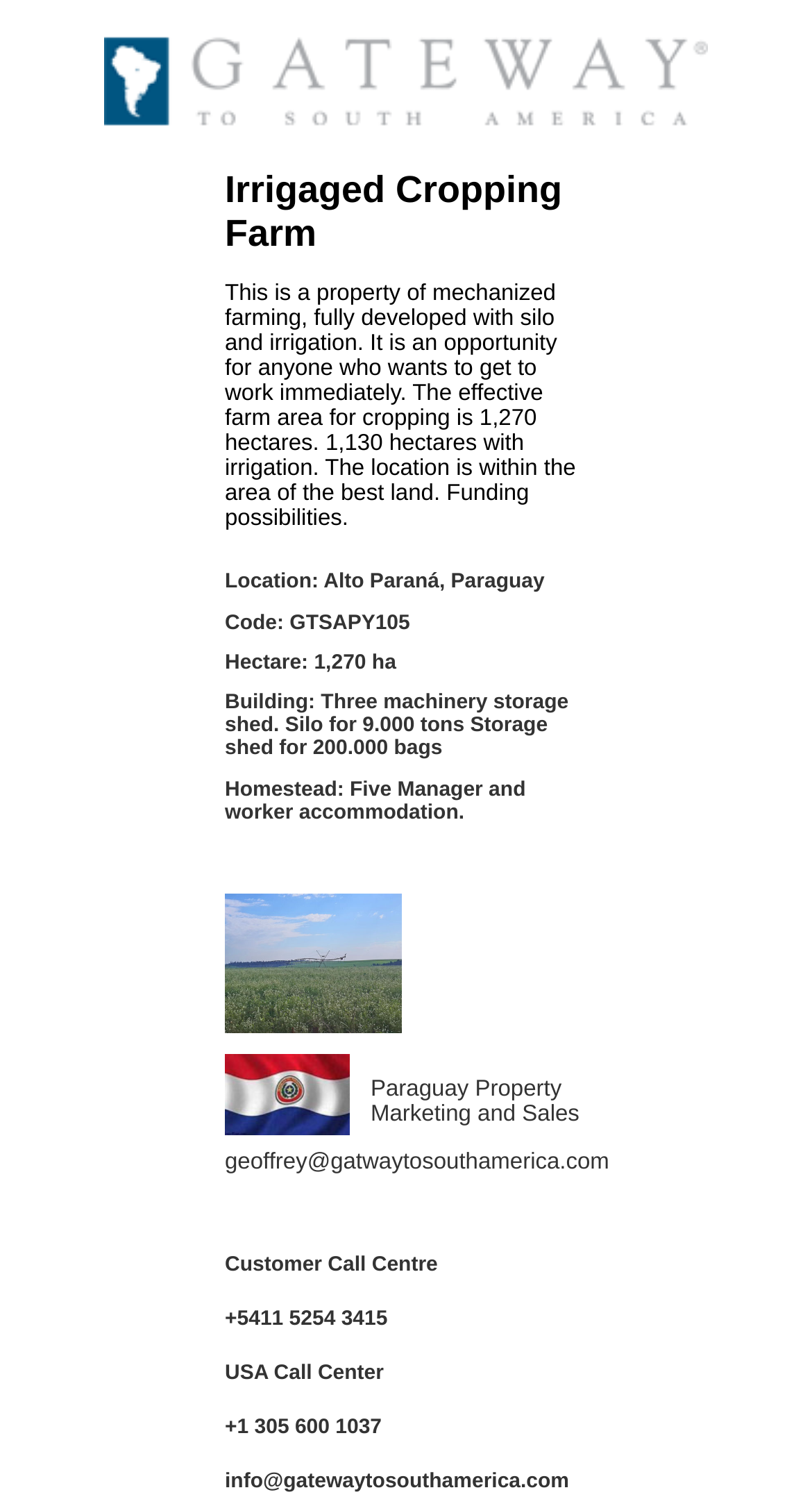How many hectares is the effective farm area for cropping?
Please answer using one word or phrase, based on the screenshot.

1,270 hectares